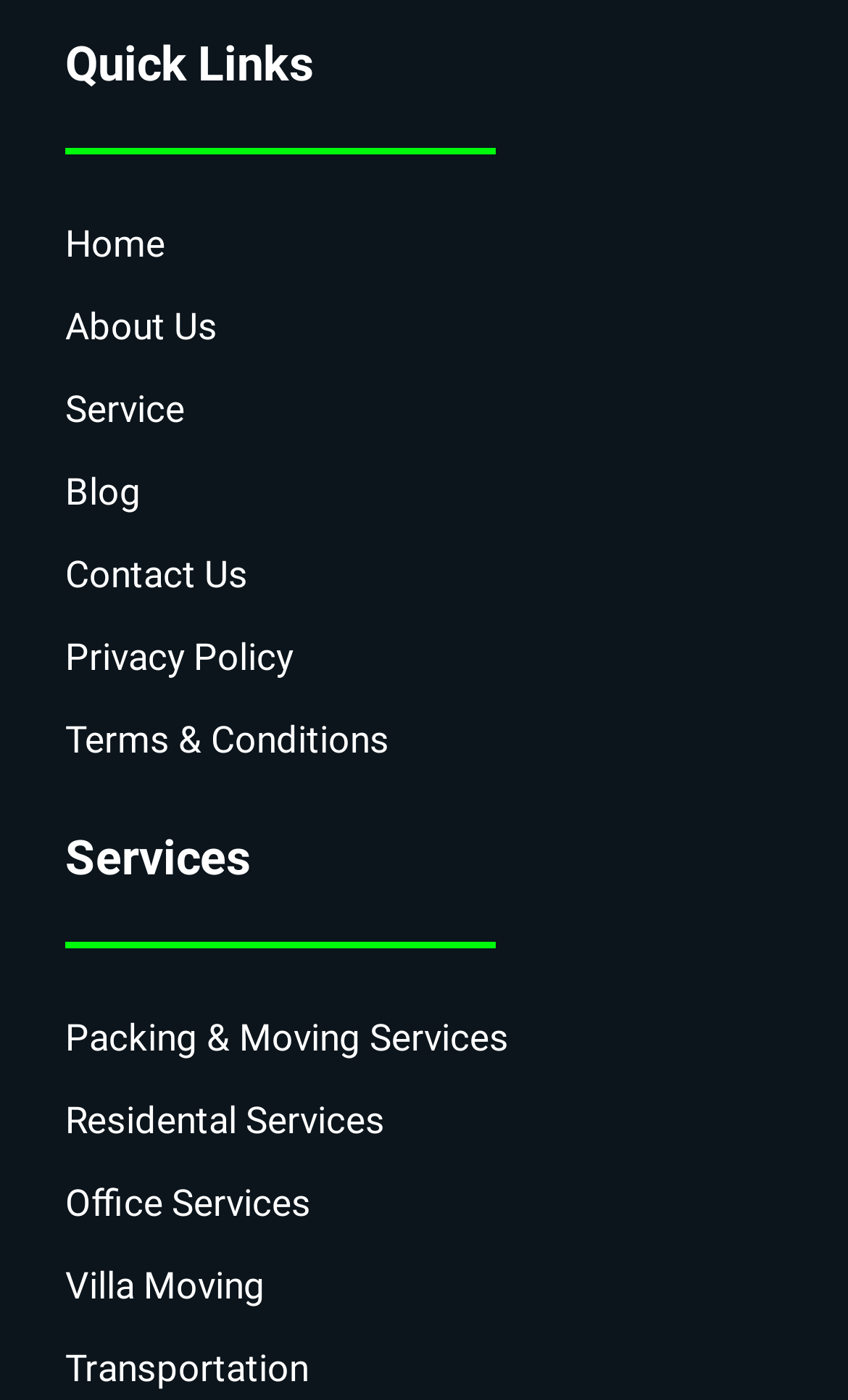Identify the bounding box for the UI element specified in this description: "Office Services". The coordinates must be four float numbers between 0 and 1, formatted as [left, top, right, bottom].

[0.077, 0.837, 1.0, 0.881]